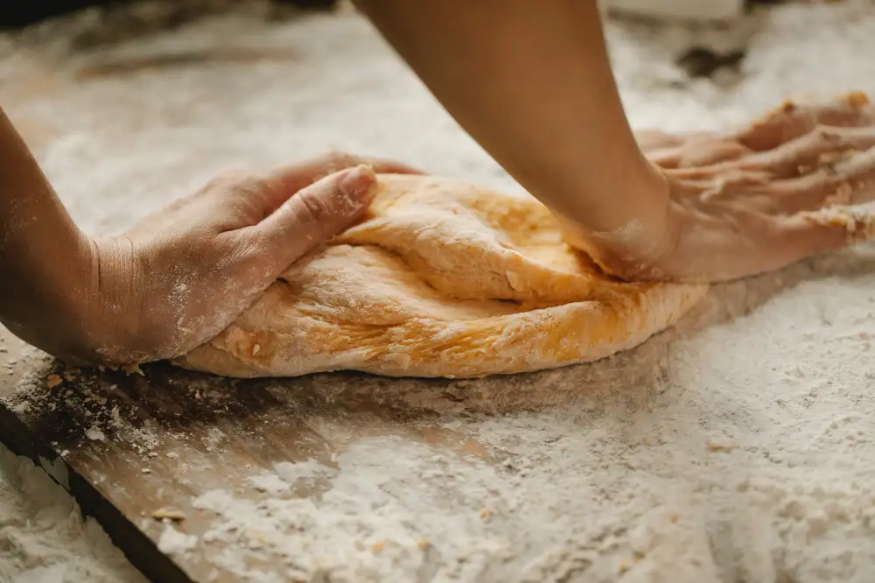What is the accompanying recipe mentioned in the caption?
Provide a short answer using one word or a brief phrase based on the image.

coleslaw recipe